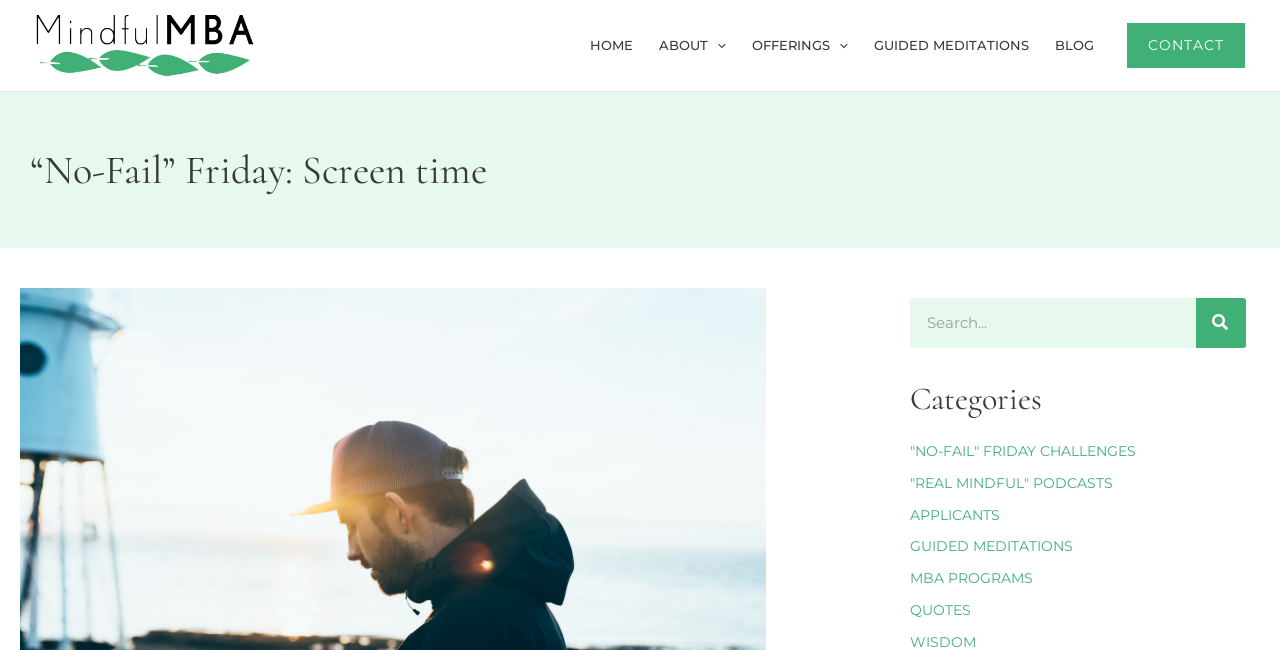Provide the bounding box coordinates for the specified HTML element described in this description: ""No-Fail" Friday Challenges". The coordinates should be four float numbers ranging from 0 to 1, in the format [left, top, right, bottom].

[0.711, 0.681, 0.888, 0.709]